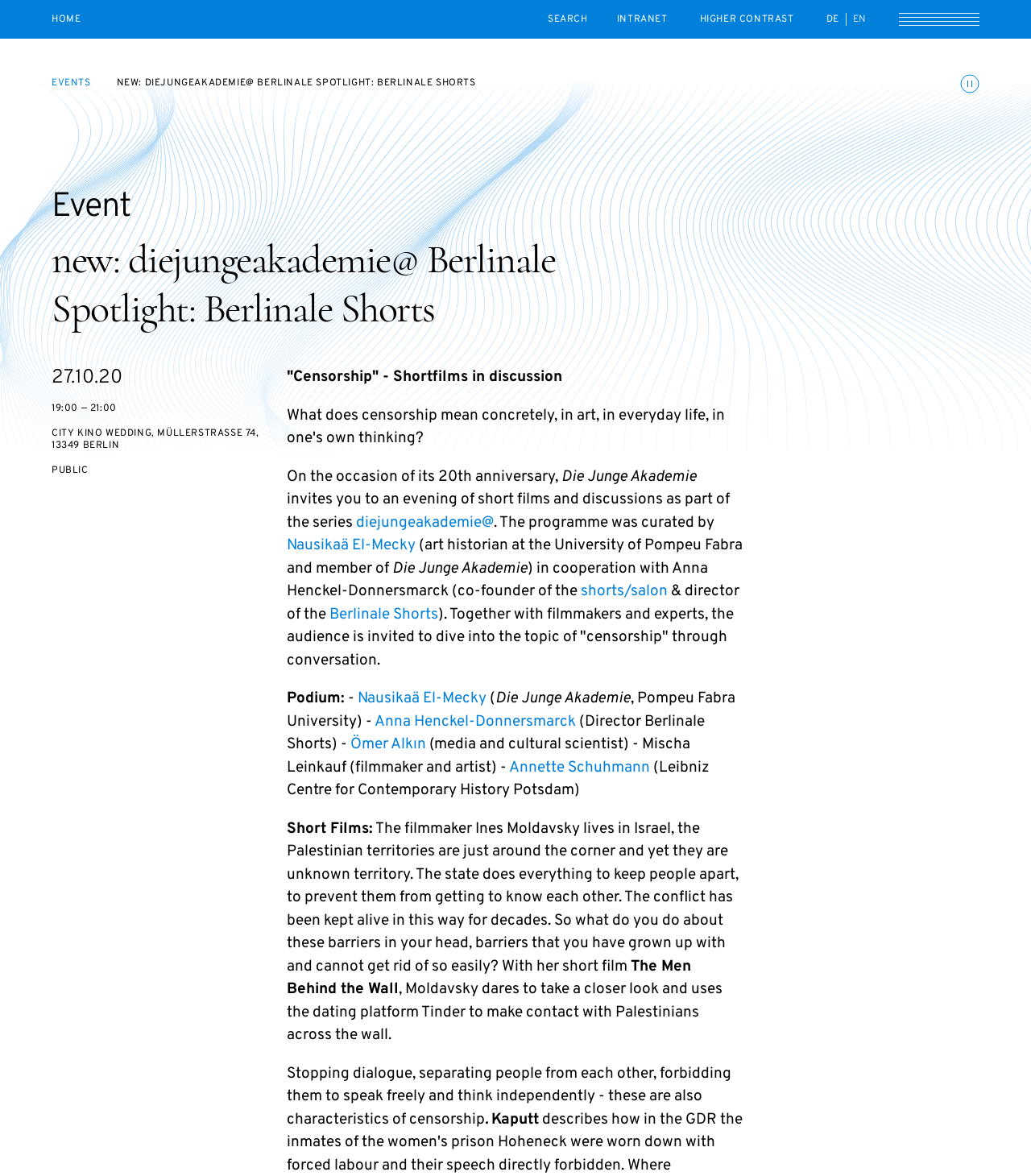Determine the bounding box coordinates of the section I need to click to execute the following instruction: "Open navigation menu". Provide the coordinates as four float numbers between 0 and 1, i.e., [left, top, right, bottom].

[0.872, 0.011, 0.95, 0.022]